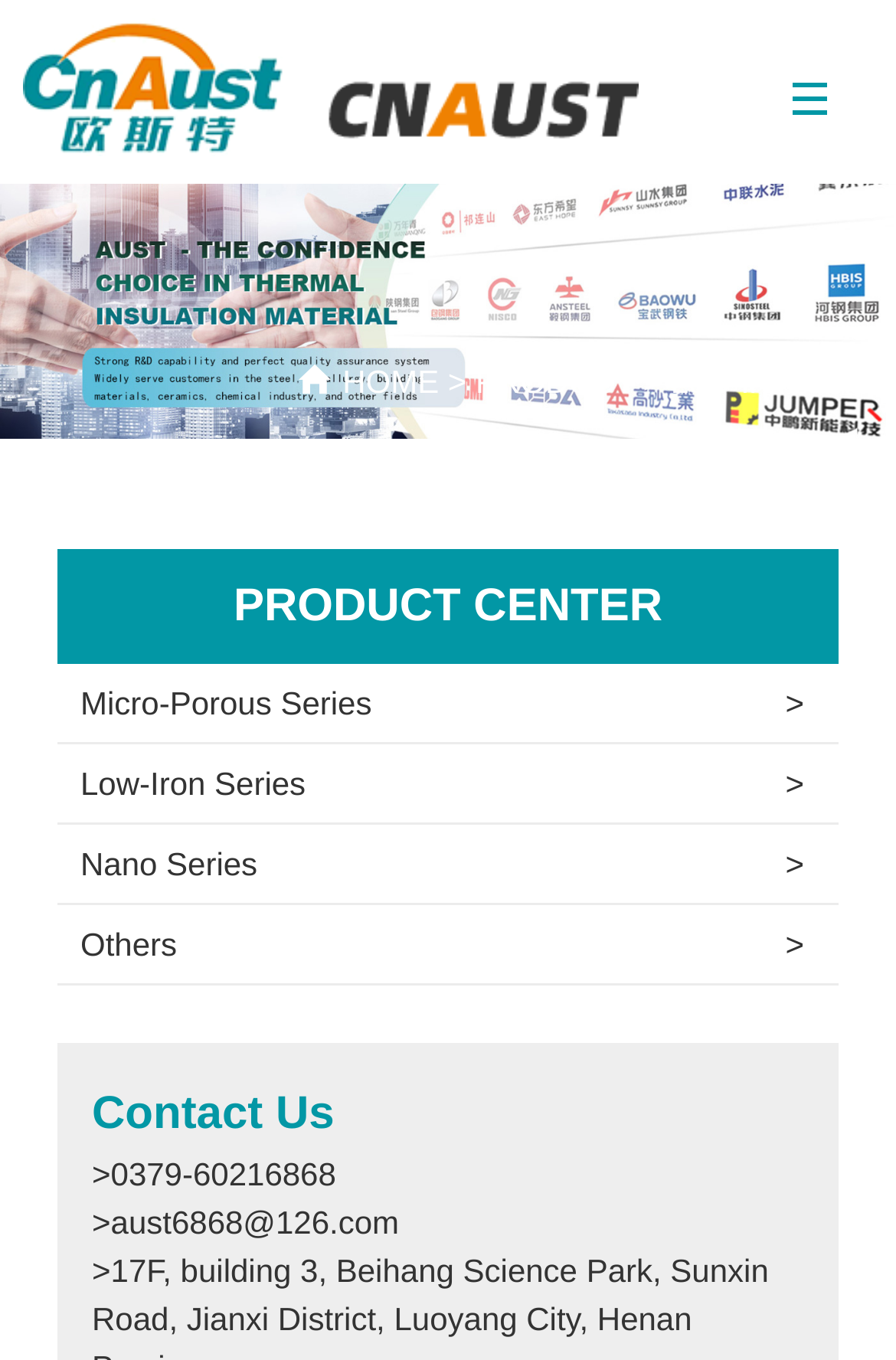Specify the bounding box coordinates of the area to click in order to execute this command: 'Open the menu'. The coordinates should consist of four float numbers ranging from 0 to 1, and should be formatted as [left, top, right, bottom].

None